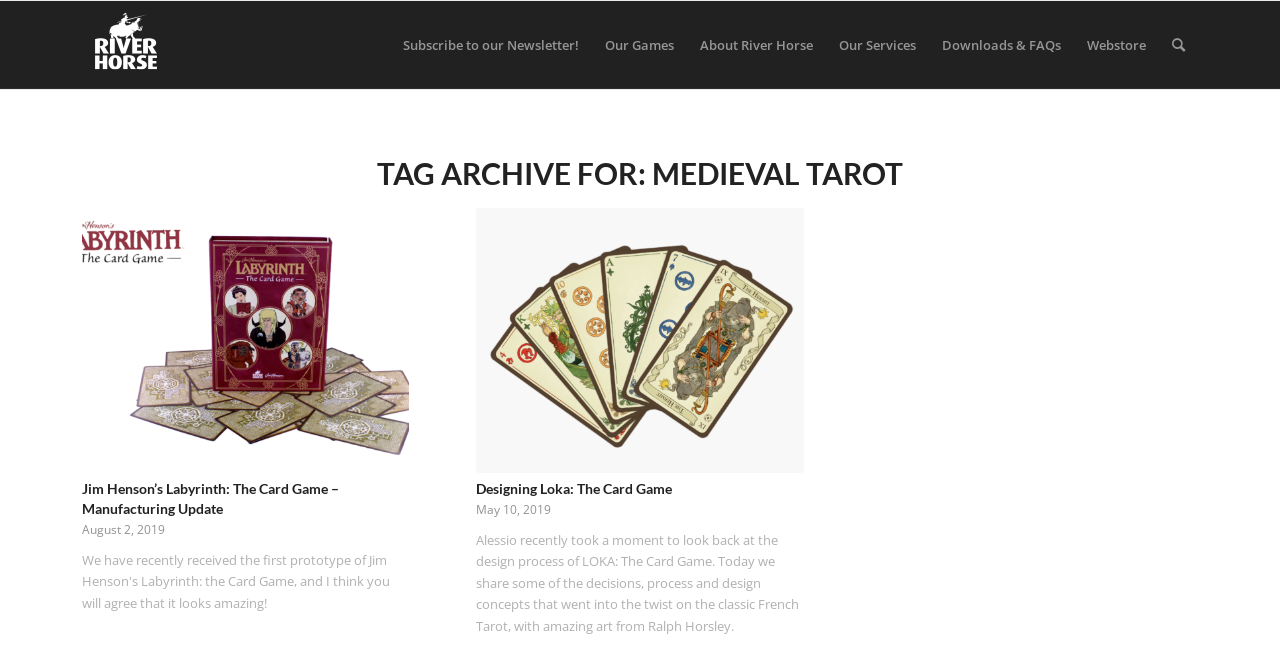Show the bounding box coordinates of the region that should be clicked to follow the instruction: "Read the article about Jim Henson's Labyrinth the Card Game."

[0.064, 0.322, 0.32, 0.733]